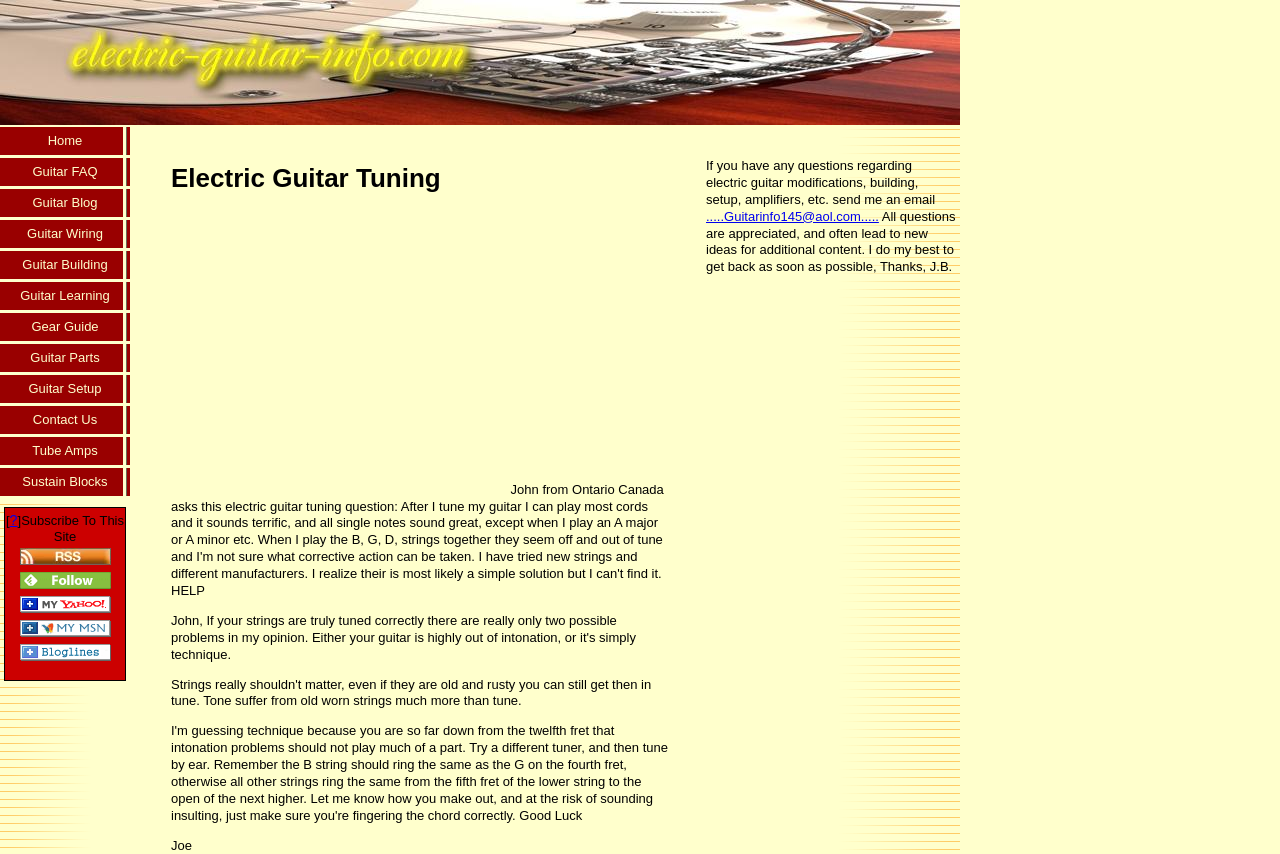Please identify the bounding box coordinates of the region to click in order to complete the given instruction: "Click on the Home link". The coordinates should be four float numbers between 0 and 1, i.e., [left, top, right, bottom].

[0.0, 0.149, 0.102, 0.185]